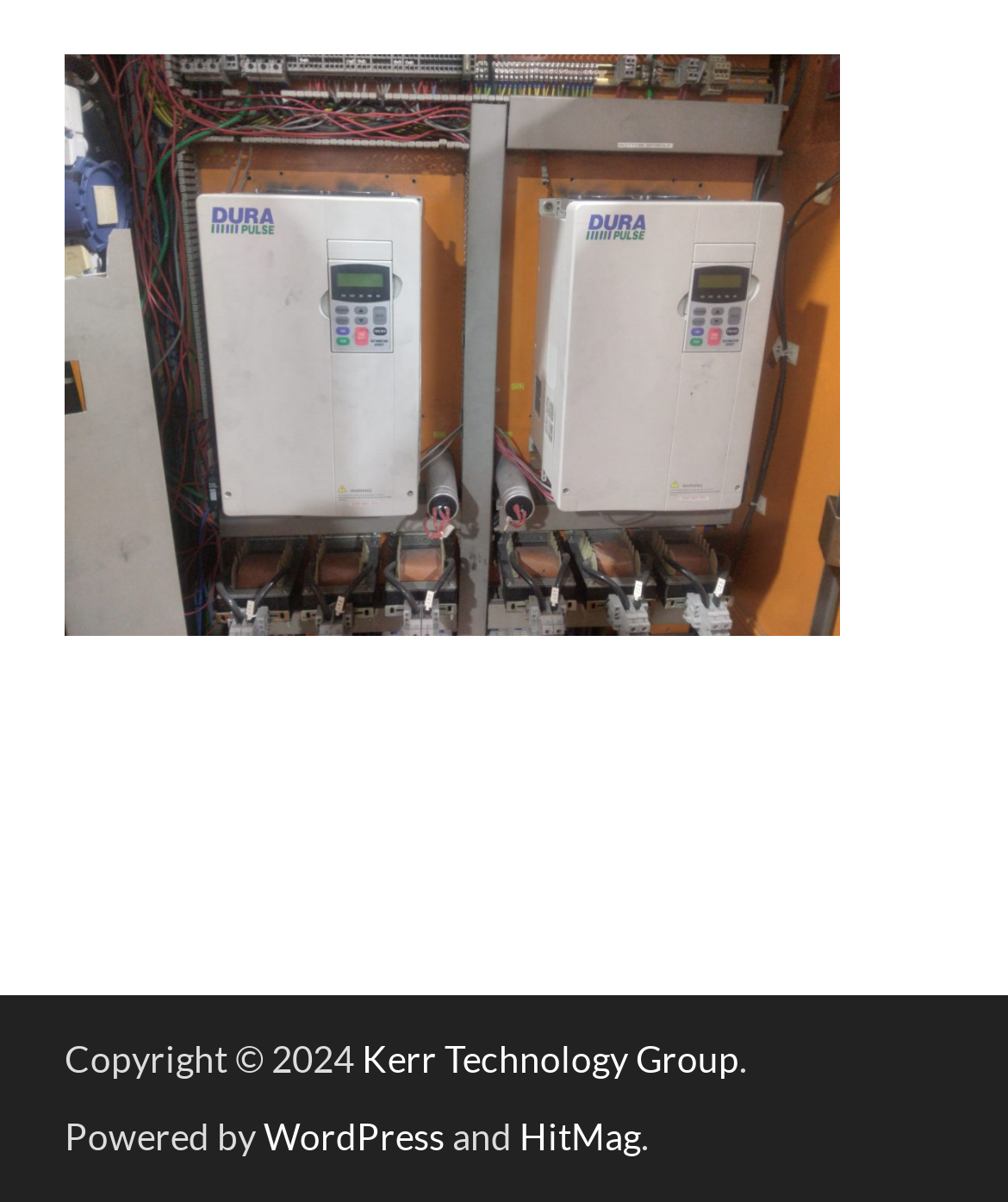Answer briefly with one word or phrase:
What is the company name mentioned in the footer?

Kerr Technology Group